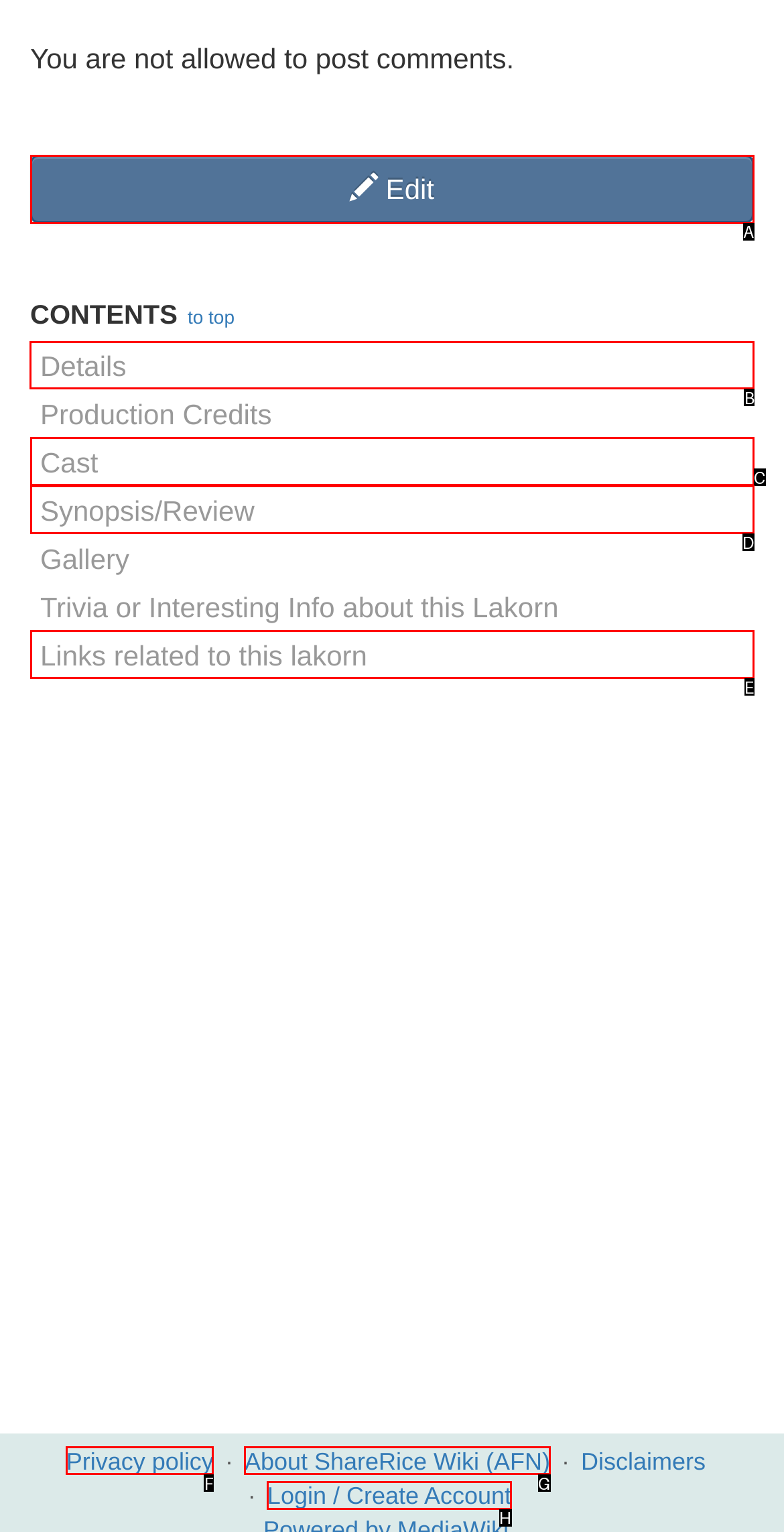Determine the letter of the UI element I should click on to complete the task: View details from the provided choices in the screenshot.

B